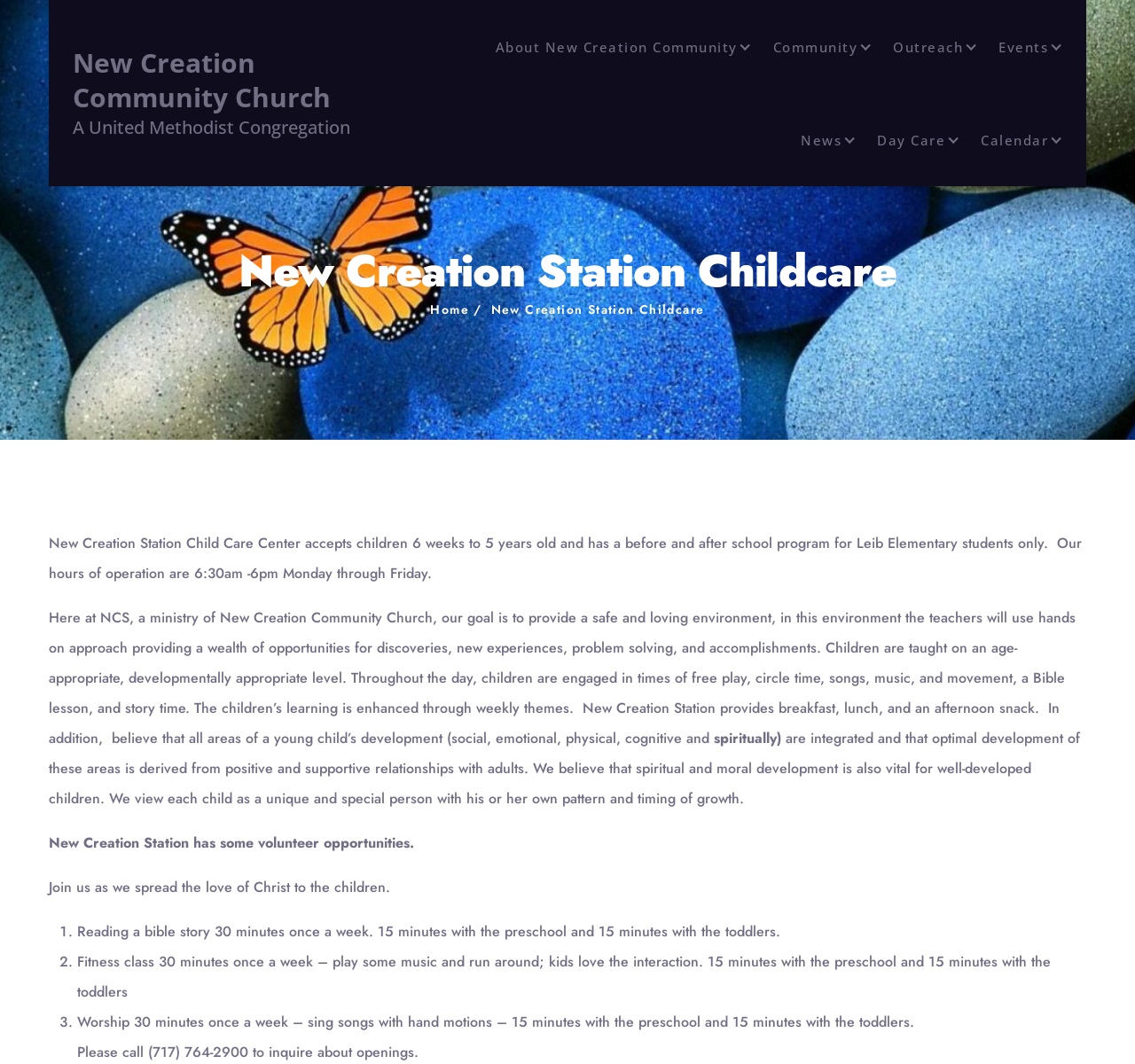Determine the bounding box coordinates of the target area to click to execute the following instruction: "Click on 'New Creation Community Church'."

[0.064, 0.042, 0.34, 0.108]